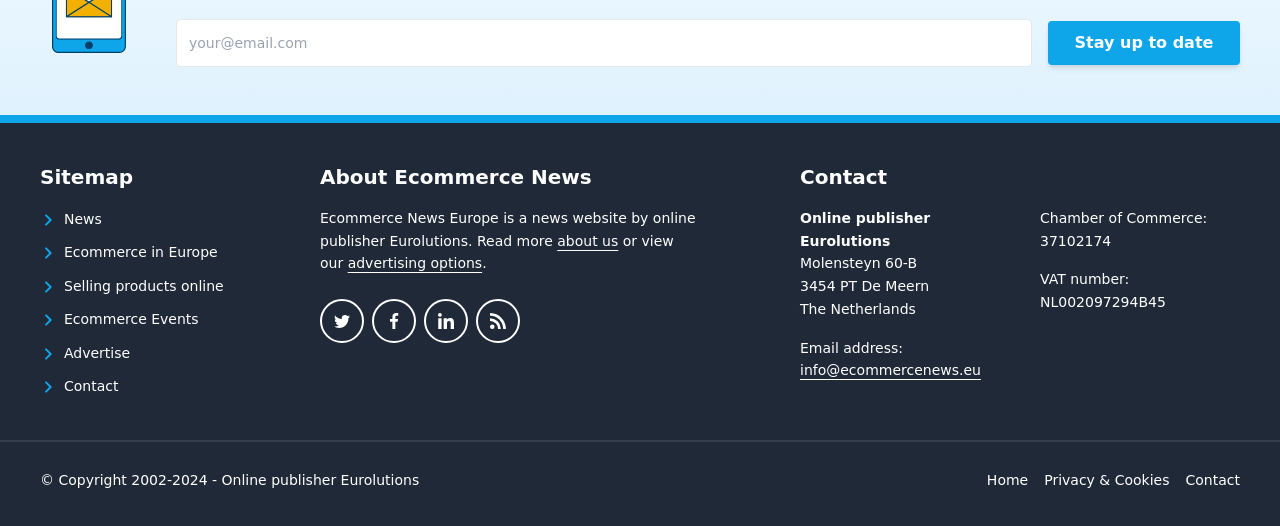What is the email address to contact the publisher?
Kindly offer a comprehensive and detailed response to the question.

I found the email address by looking at the 'Contact' section of the webpage, where it says 'Email address:' followed by the email address 'info@ecommercenews.eu'.